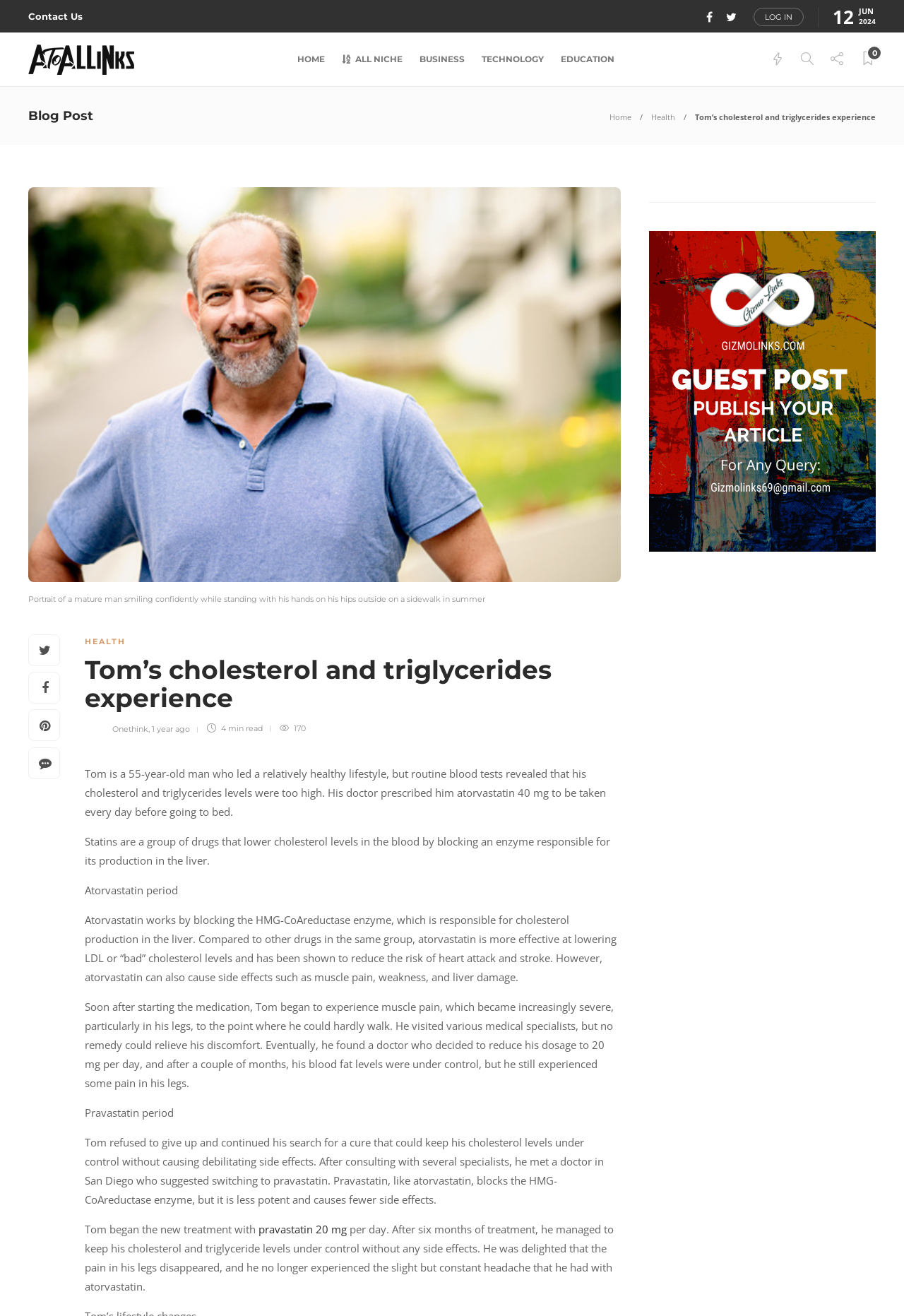What is Tom's age?
By examining the image, provide a one-word or phrase answer.

55